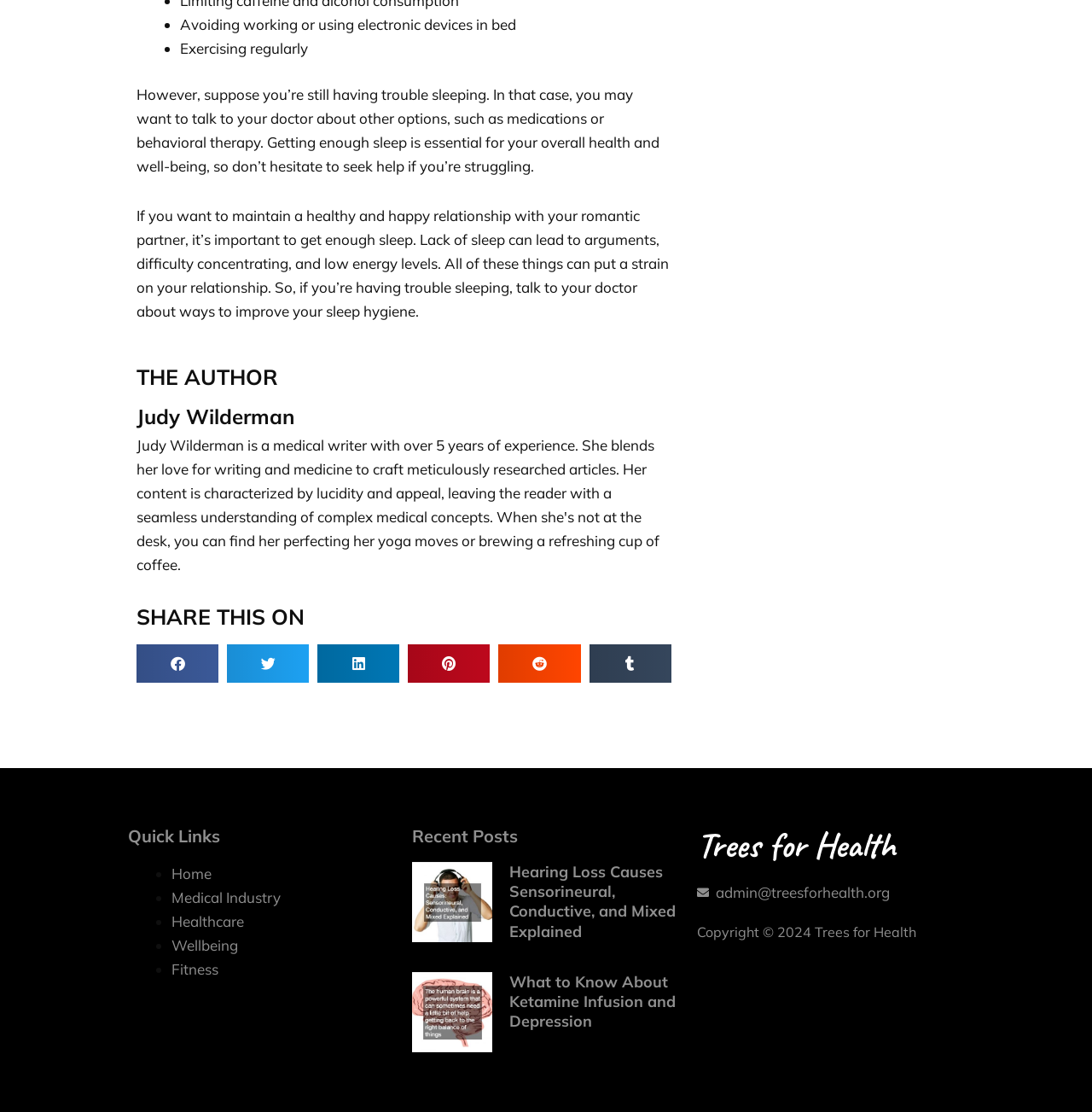How many social media platforms can you share the article on?
Look at the image and provide a detailed response to the question.

The webpage provides options to share the article on social media platforms, which are Facebook, Twitter, LinkedIn, Pinterest, Reddit, and Tumblr. These options are represented by buttons with the respective platform's logo.